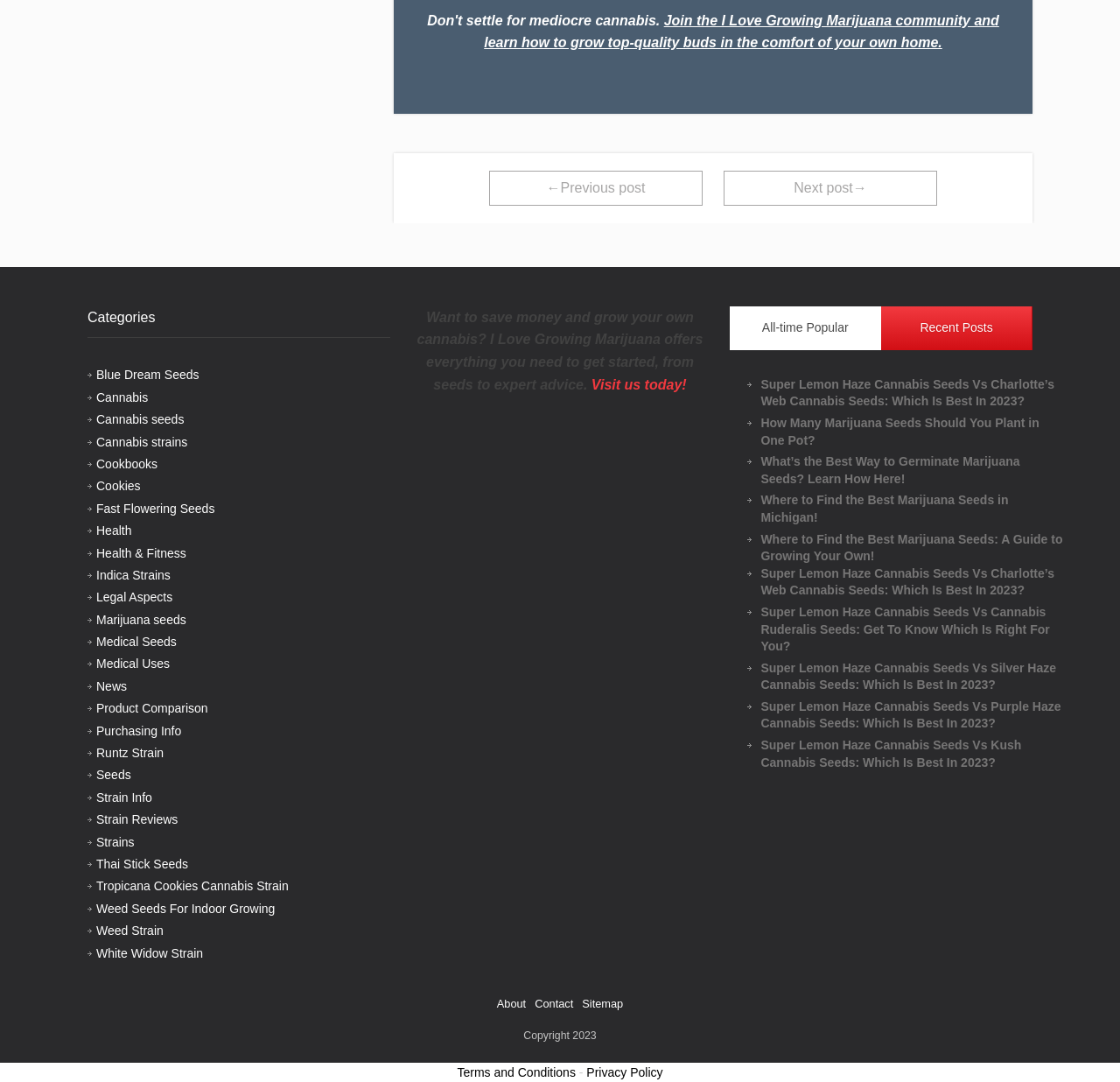Specify the bounding box coordinates for the region that must be clicked to perform the given instruction: "Learn about Blue Dream Seeds".

[0.086, 0.34, 0.178, 0.353]